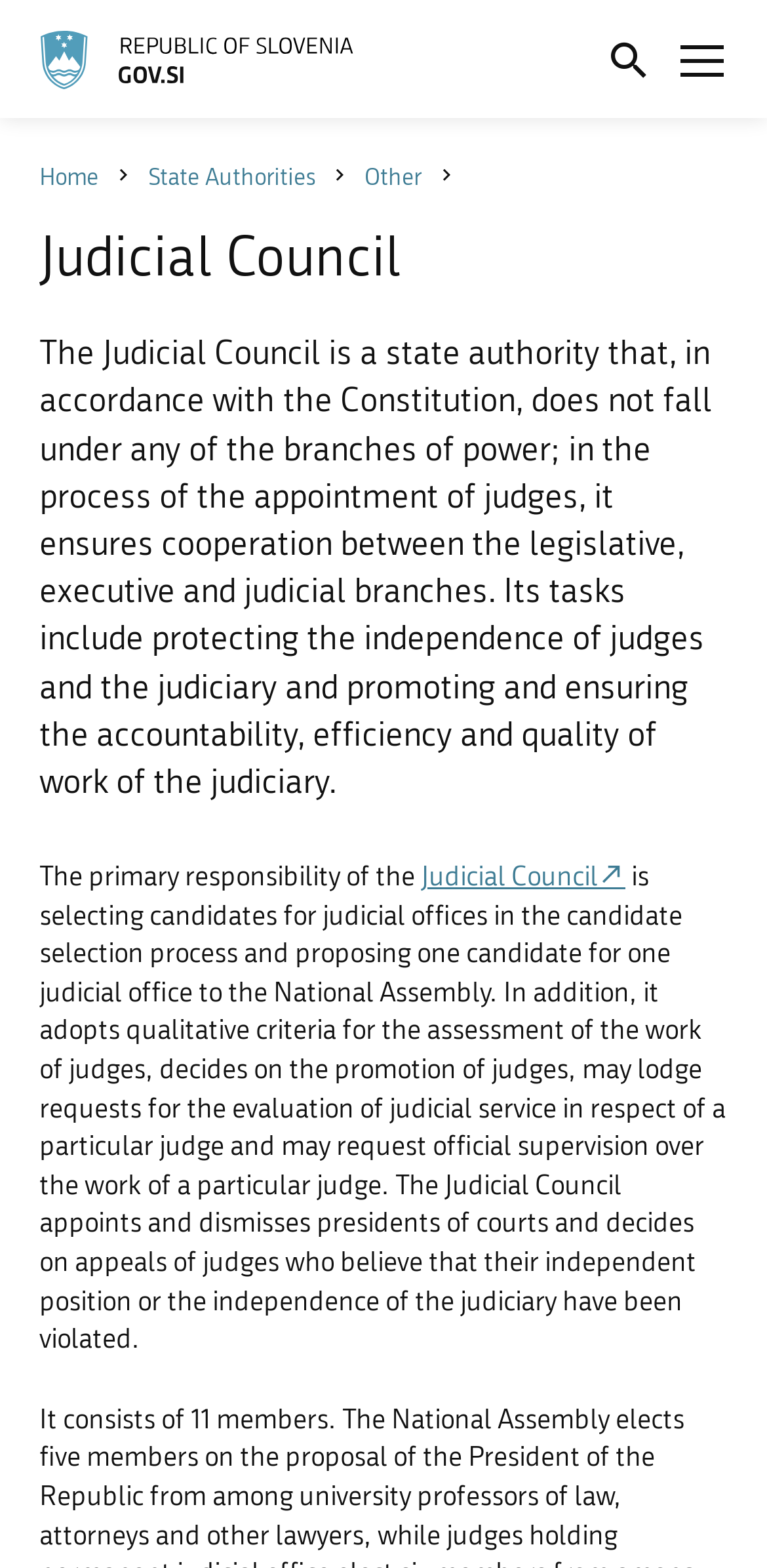Identify the bounding box coordinates of the element to click to follow this instruction: 'Choose language'. Ensure the coordinates are four float values between 0 and 1, provided as [left, top, right, bottom].

[0.11, 0.127, 0.426, 0.163]